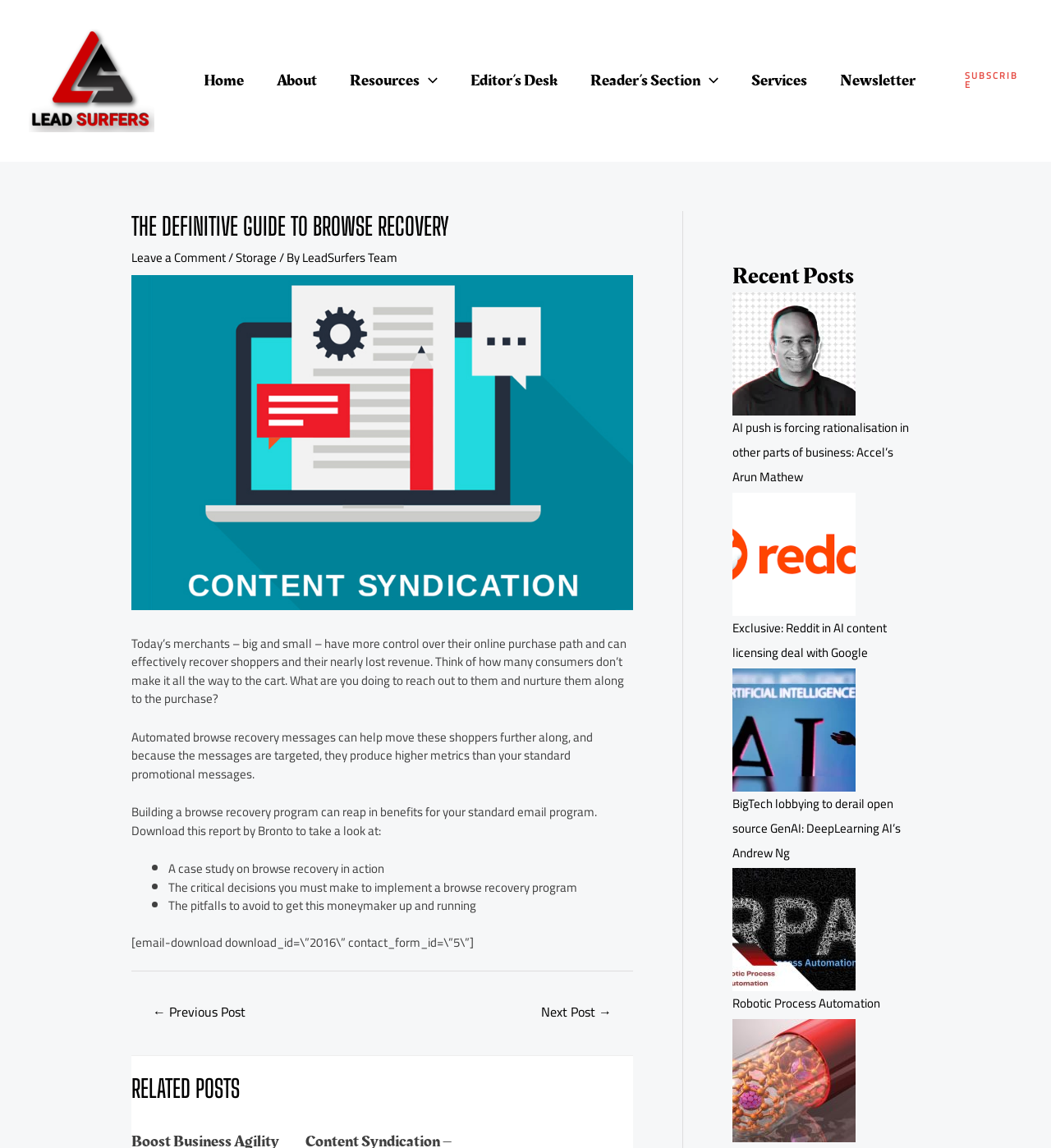Determine the bounding box coordinates for the HTML element mentioned in the following description: "parent_node: Resources aria-label="Menu Toggle"". The coordinates should be a list of four floats ranging from 0 to 1, represented as [left, top, right, bottom].

[0.399, 0.052, 0.416, 0.088]